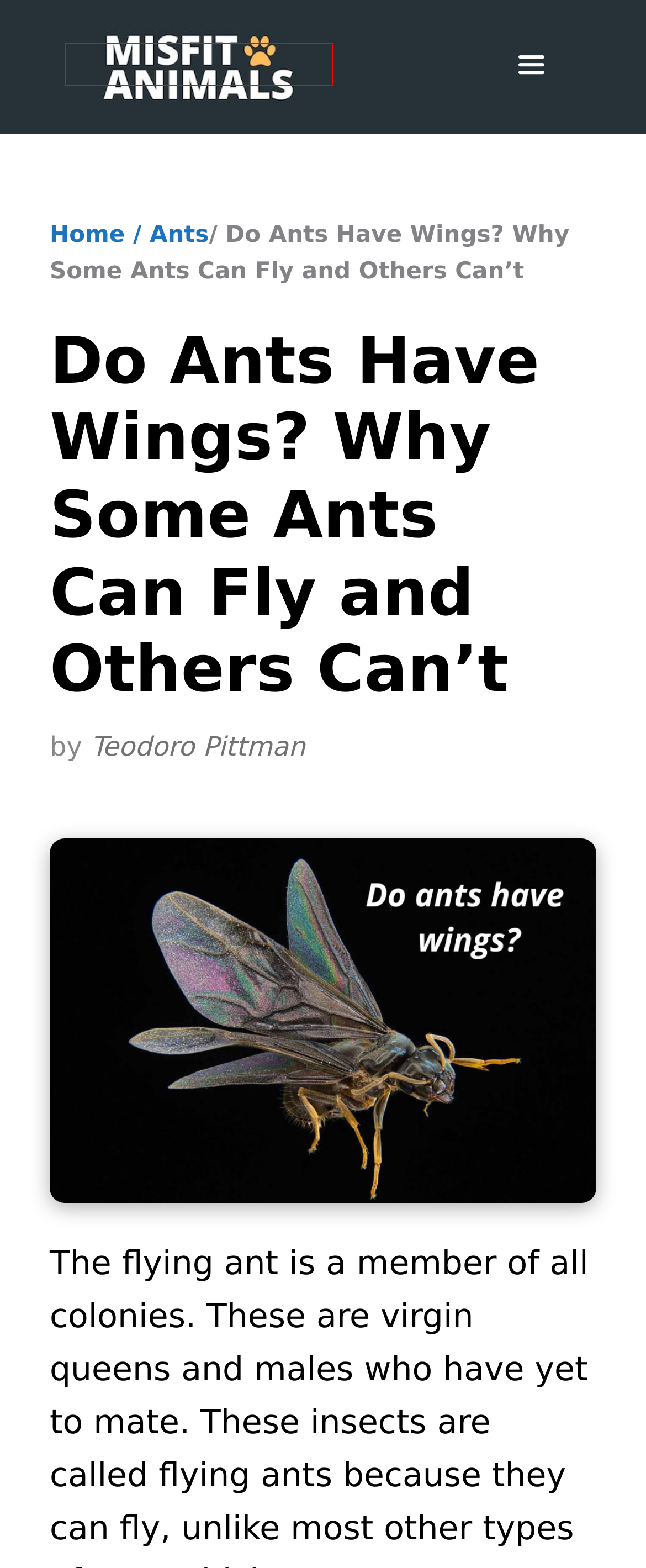You are presented with a screenshot of a webpage containing a red bounding box around a particular UI element. Select the best webpage description that matches the new webpage after clicking the element within the bounding box. Here are the candidates:
A. My Dog Is Constantly Scratching & Biting Himself: Here Are 9 Reasons Why  | Misfit Animals
B. Affiliate Disclaimer & Review Policy | Misfit Animals
C. Misfit Animals: All About Animals
D. How Many Ants Are In A Colony? Normal & Supercolony Size
E. Dry Skin On Dog Ears: 7 Reasons Why It Happens | Misfit Animals
F. Ants | Misfit Animals
G. What Causes Flying Ants In Your Home & What Attracts Them
H. Nuptial Flight: When Winged Ants Take Flight To Mate

C